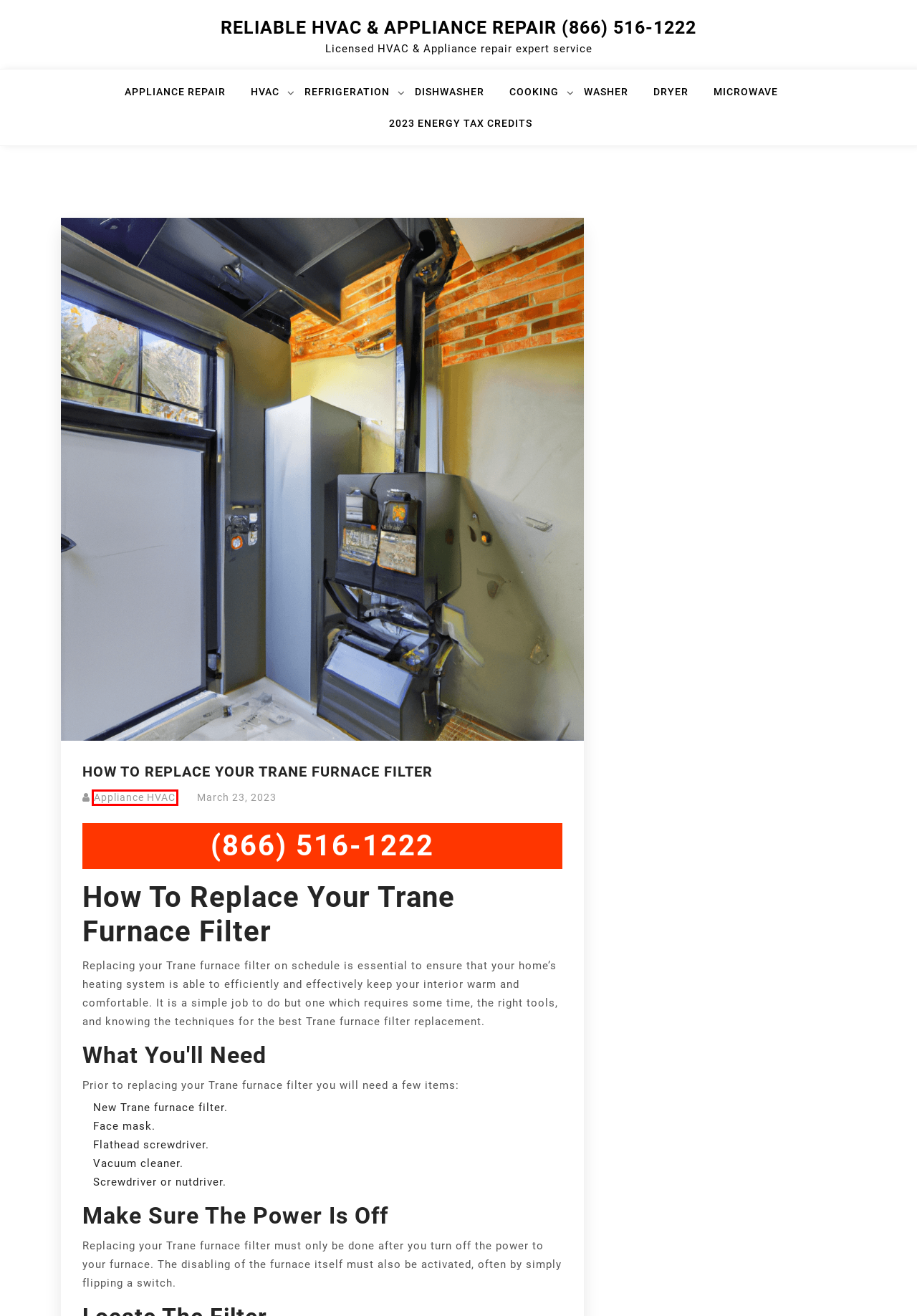A screenshot of a webpage is given, featuring a red bounding box around a UI element. Please choose the webpage description that best aligns with the new webpage after clicking the element in the bounding box. These are the descriptions:
A. Dryer - Reliable HVAC & Appliance Repair (866) 516-1222
B. Washer - Reliable HVAC & Appliance Repair (866) 516-1222
C. Appliance HVAC - Reliable HVAC & Appliance Repair (866) 516-1222
D. Cooking - Reliable HVAC & Appliance Repair (866) 516-1222
E. Microwave - Reliable HVAC & Appliance Repair (866) 516-1222
F. 2023 Energy Tax Credits for Home Improvement - Reliable HVAC & Appliance Repair (866) 516-1222
G. Professional Appliance & HVAC Repair - Same-Day Service
H. Dishwasher - Reliable HVAC & Appliance Repair (866) 516-1222

C